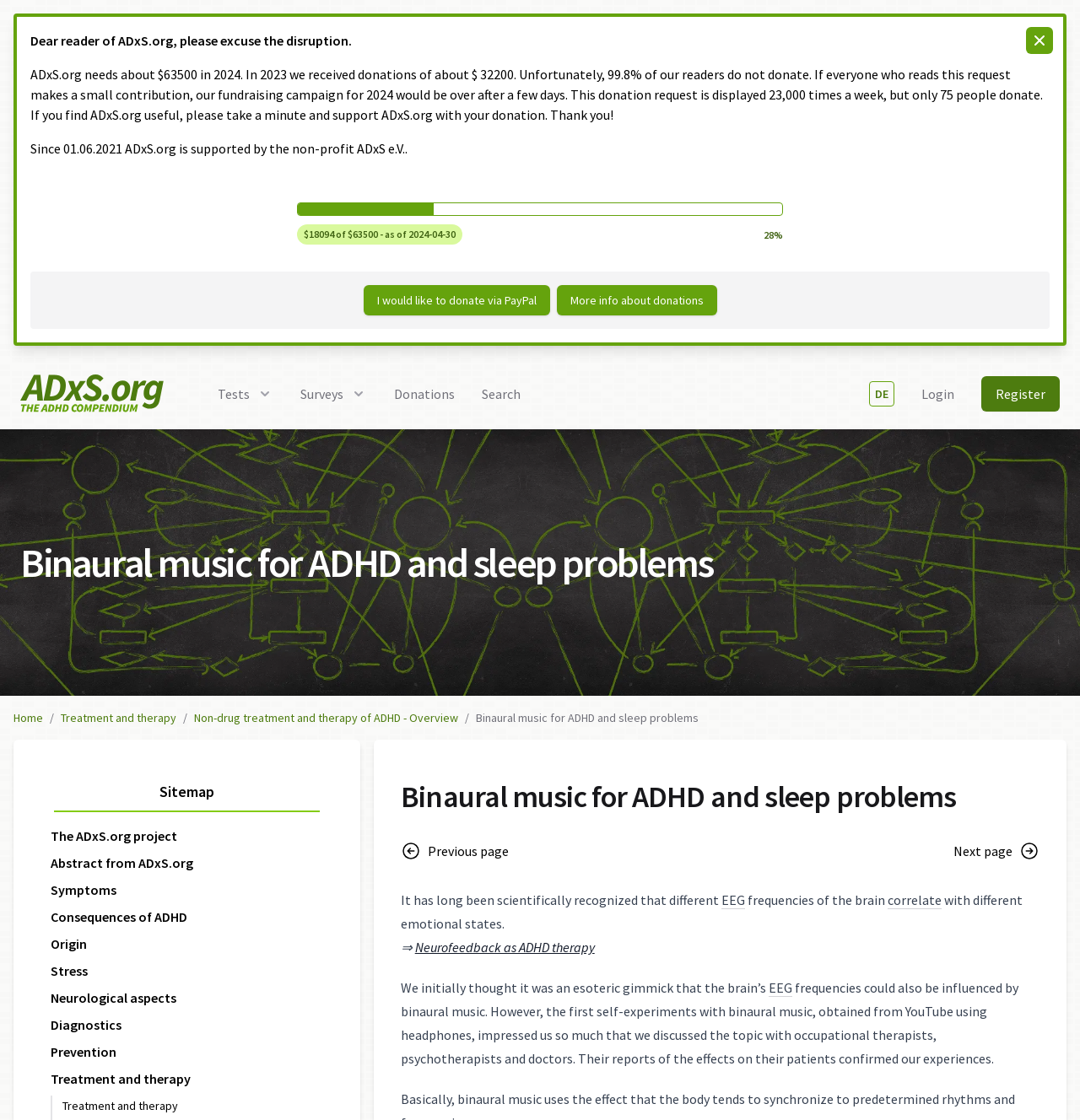Highlight the bounding box coordinates of the element you need to click to perform the following instruction: "read about neurofeedback as ADHD therapy."

[0.384, 0.838, 0.551, 0.853]